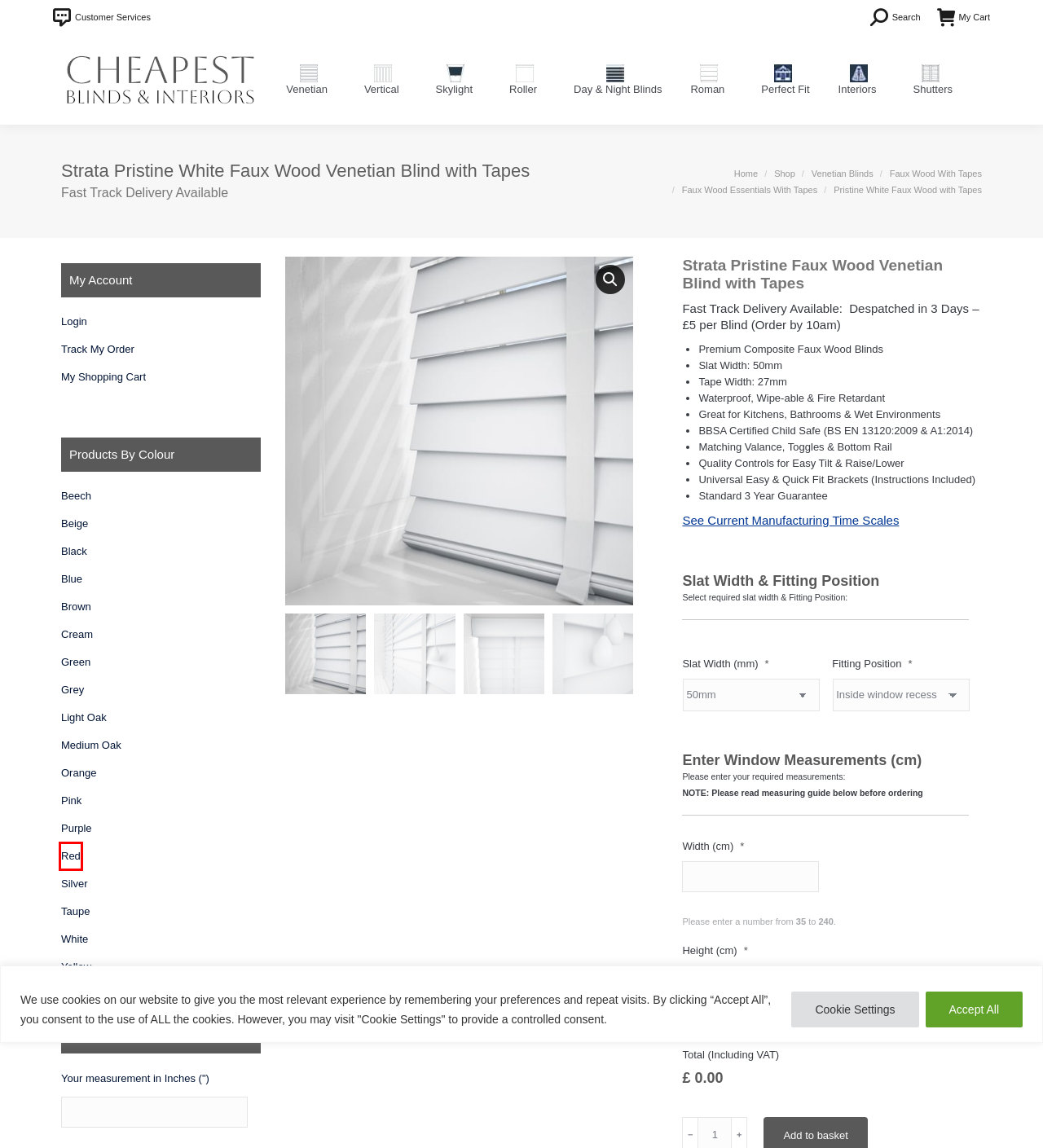You are given a webpage screenshot where a red bounding box highlights an element. Determine the most fitting webpage description for the new page that loads after clicking the element within the red bounding box. Here are the candidates:
A. Purple – Cheapest Blinds & Interiors Ltd
B. Roman Blinds – Cheapest Blinds & Interiors Ltd
C. Track My Order – Cheapest Blinds & Interiors Ltd
D. Red – Cheapest Blinds & Interiors Ltd
E. My Shopping Cart – Cheapest Blinds & Interiors Ltd
F. Contact Cheapest Blinds – Cheapest Blinds & Interiors Ltd
G. Orange – Cheapest Blinds & Interiors Ltd
H. Blue – Cheapest Blinds & Interiors Ltd

D